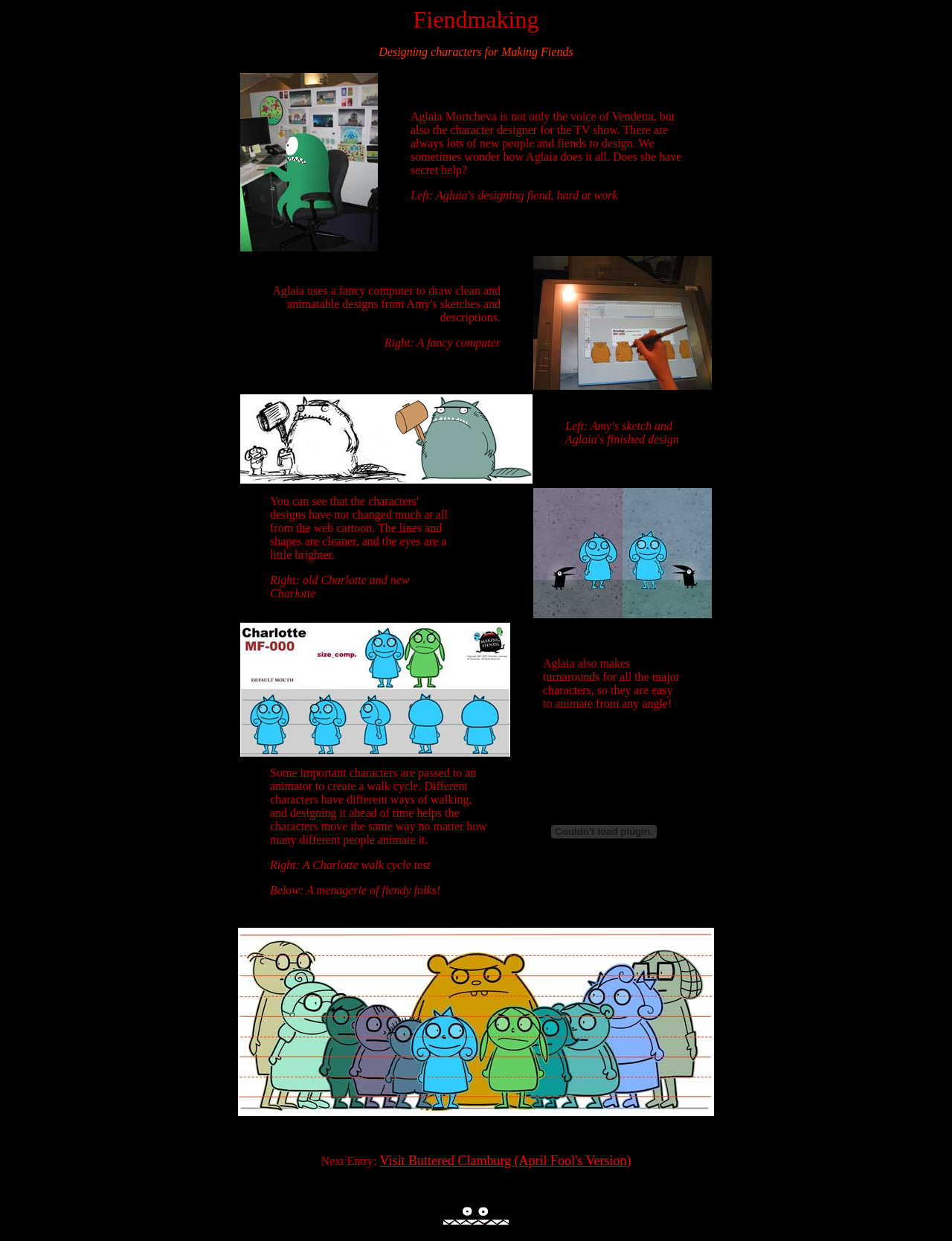Respond to the question below with a single word or phrase:
What is Aglaia Mortcheva's role?

Character designer